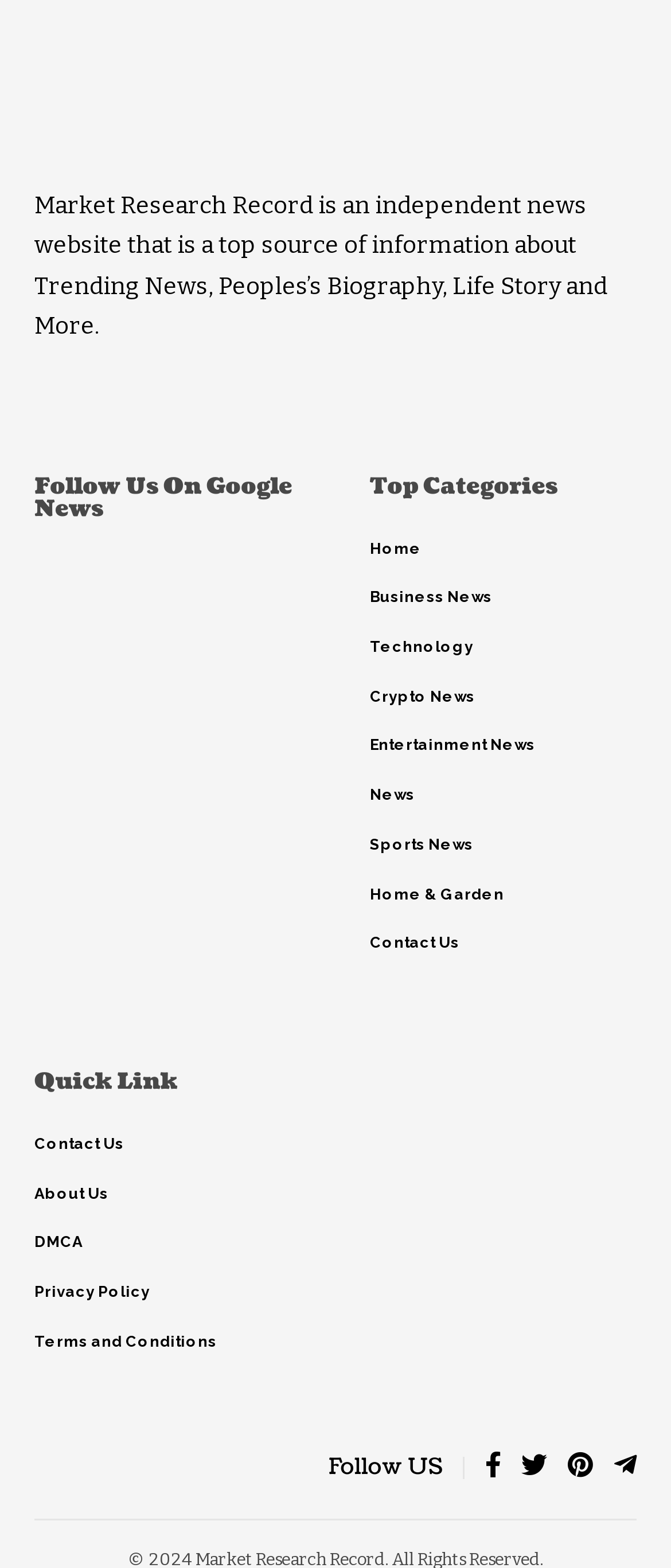What is the website about?
Using the image, provide a detailed and thorough answer to the question.

The website is about Market Research Record, which is an independent news website that provides information about Trending News, Peoples’s Biography, Life Story, and More, as stated in the StaticText element with ID 268.